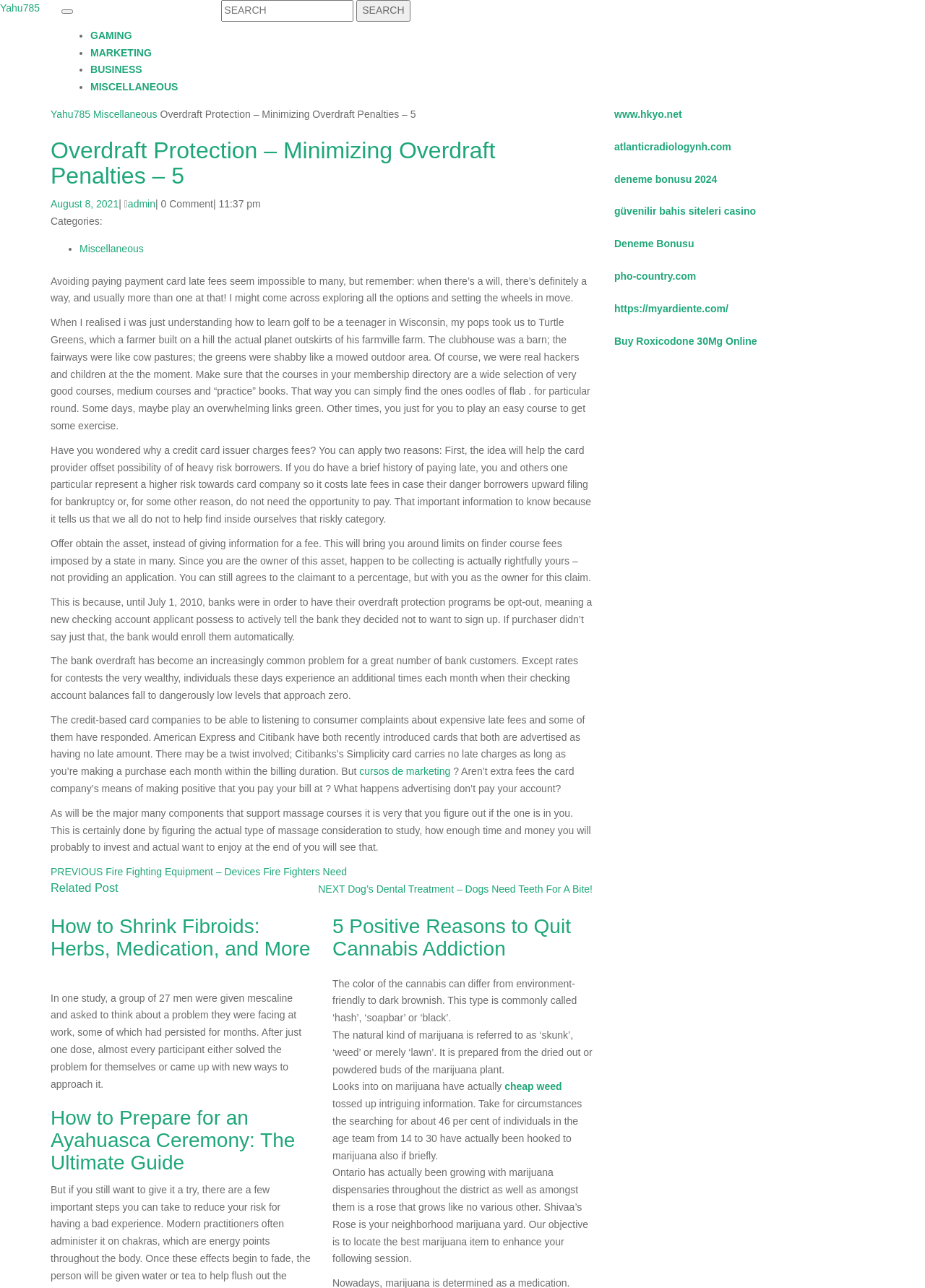Can you find the bounding box coordinates for the element that needs to be clicked to execute this instruction: "Open 'Menu'"? The coordinates should be given as four float numbers between 0 and 1, i.e., [left, top, right, bottom].

None